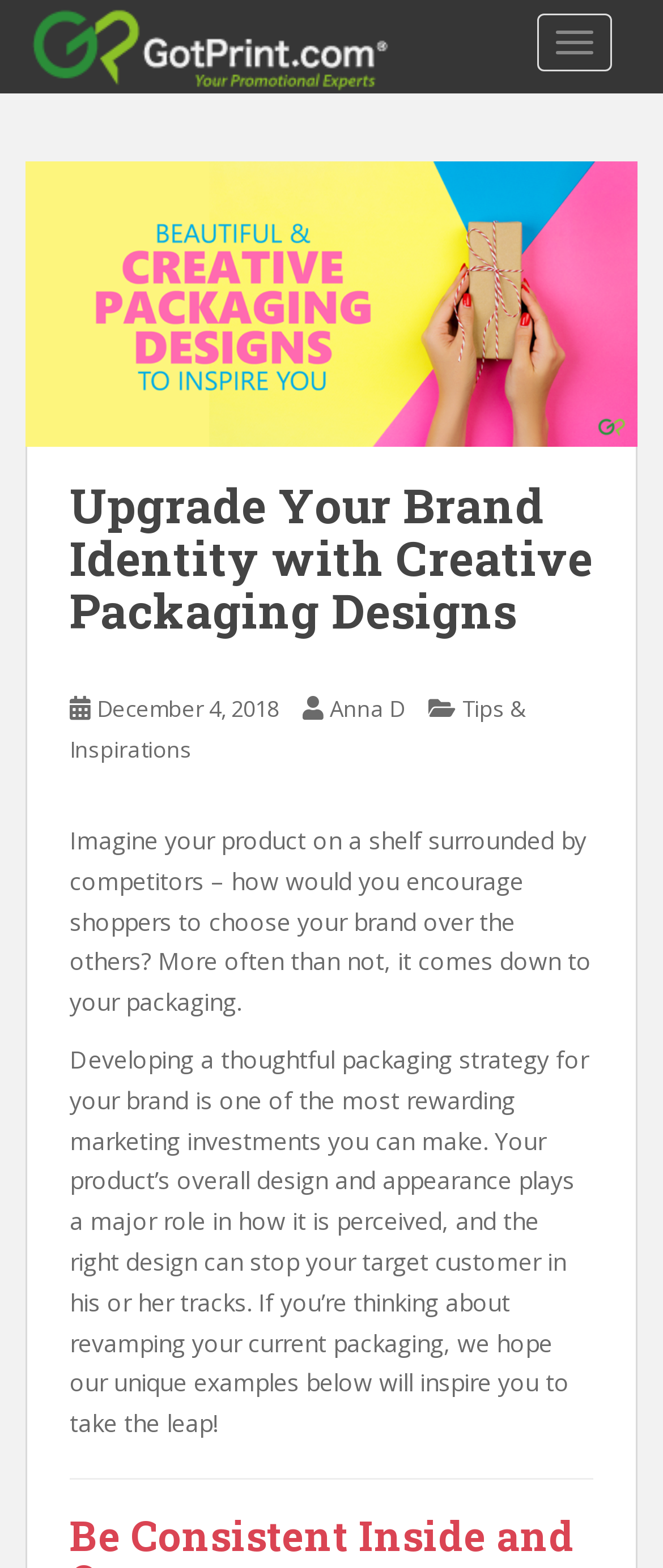Extract the main heading text from the webpage.

Upgrade Your Brand Identity with Creative Packaging Designs